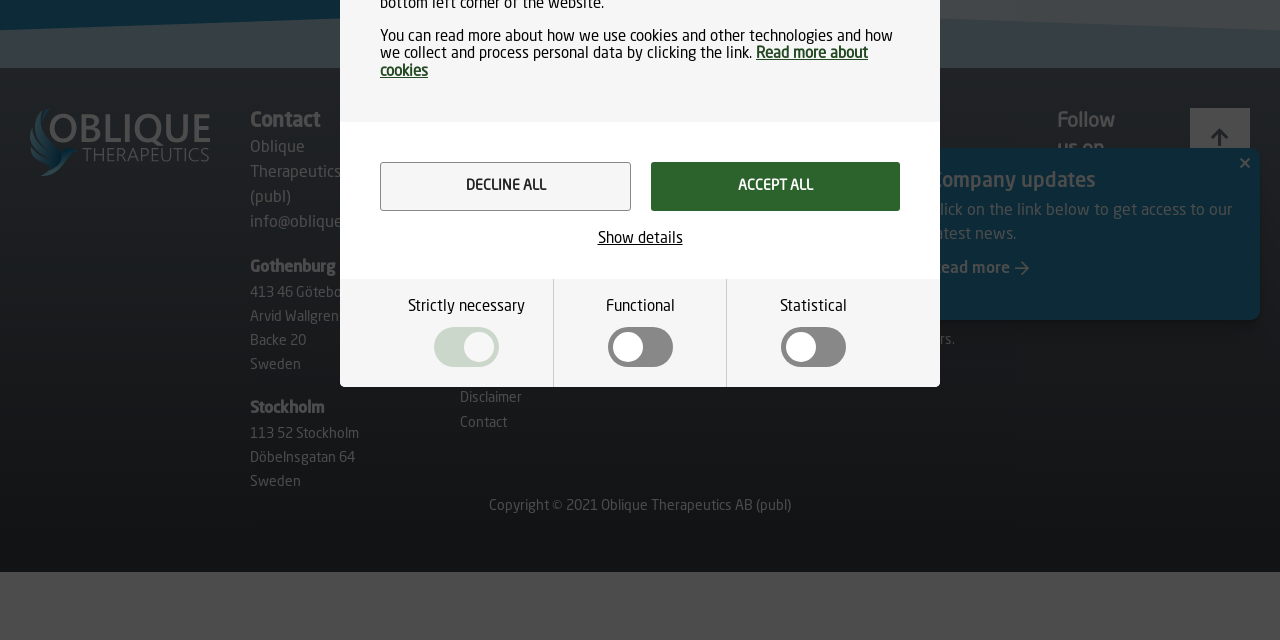Identify and provide the bounding box coordinates of the UI element described: "info@obliquet.com". The coordinates should be formatted as [left, top, right, bottom], with each number being a float between 0 and 1.

[0.195, 0.329, 0.297, 0.368]